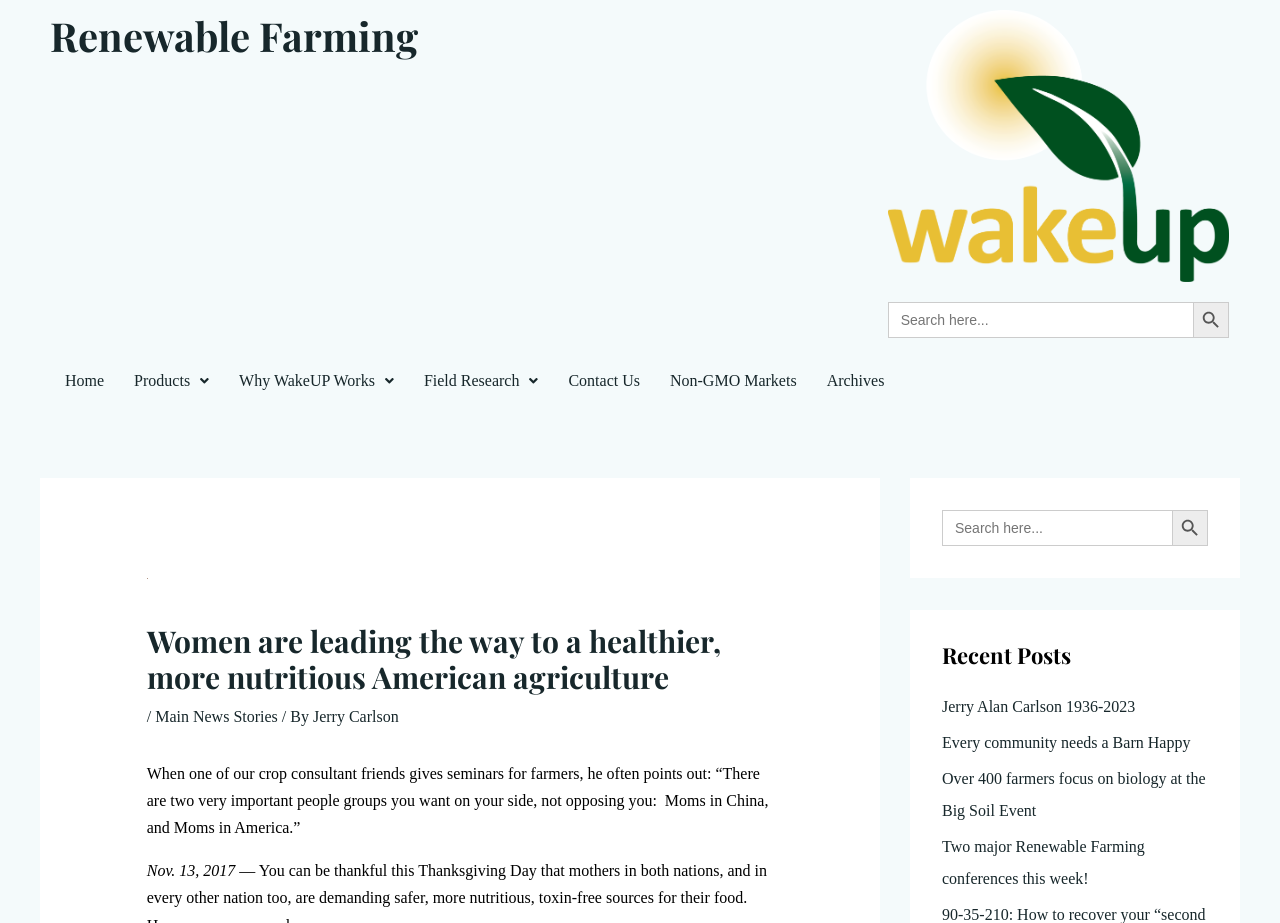What is the date of the main news story?
Examine the image and provide an in-depth answer to the question.

I found the date of the main news story by looking at the static text element with the text 'Nov. 13, 2017' below the main heading. This suggests that the main news story was published on November 13, 2017.